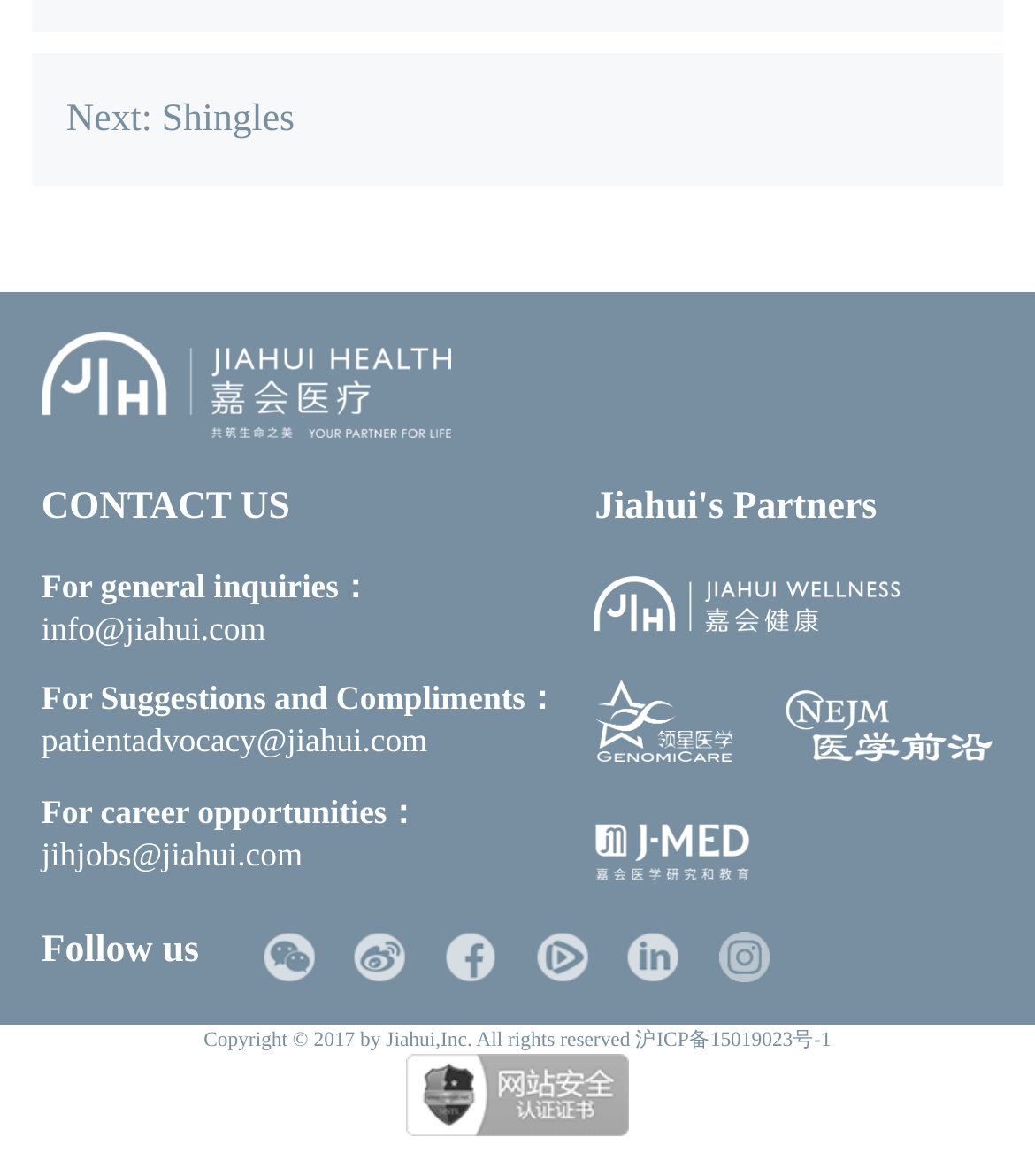Give the bounding box coordinates for the element described as: "Next: Shingles".

[0.064, 0.079, 0.285, 0.125]